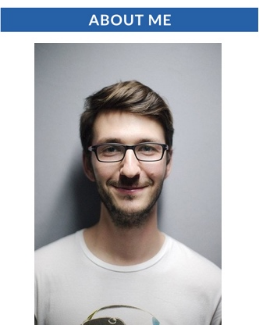Give a detailed explanation of what is happening in the image.

This image features a smiling young man with short brown hair and glasses, set against a soft, neutral background. He is wearing a light-colored t-shirt adorned with a graphic design, showcasing a casual yet approachable style. The image is presented under a bold blue header that reads "ABOUT ME," indicating that this section is likely personal or biographical in nature, possibly reflecting the interests or experiences of the individual. The smile and relaxed posture suggest a friendly demeanor, inviting viewers to learn more about him.